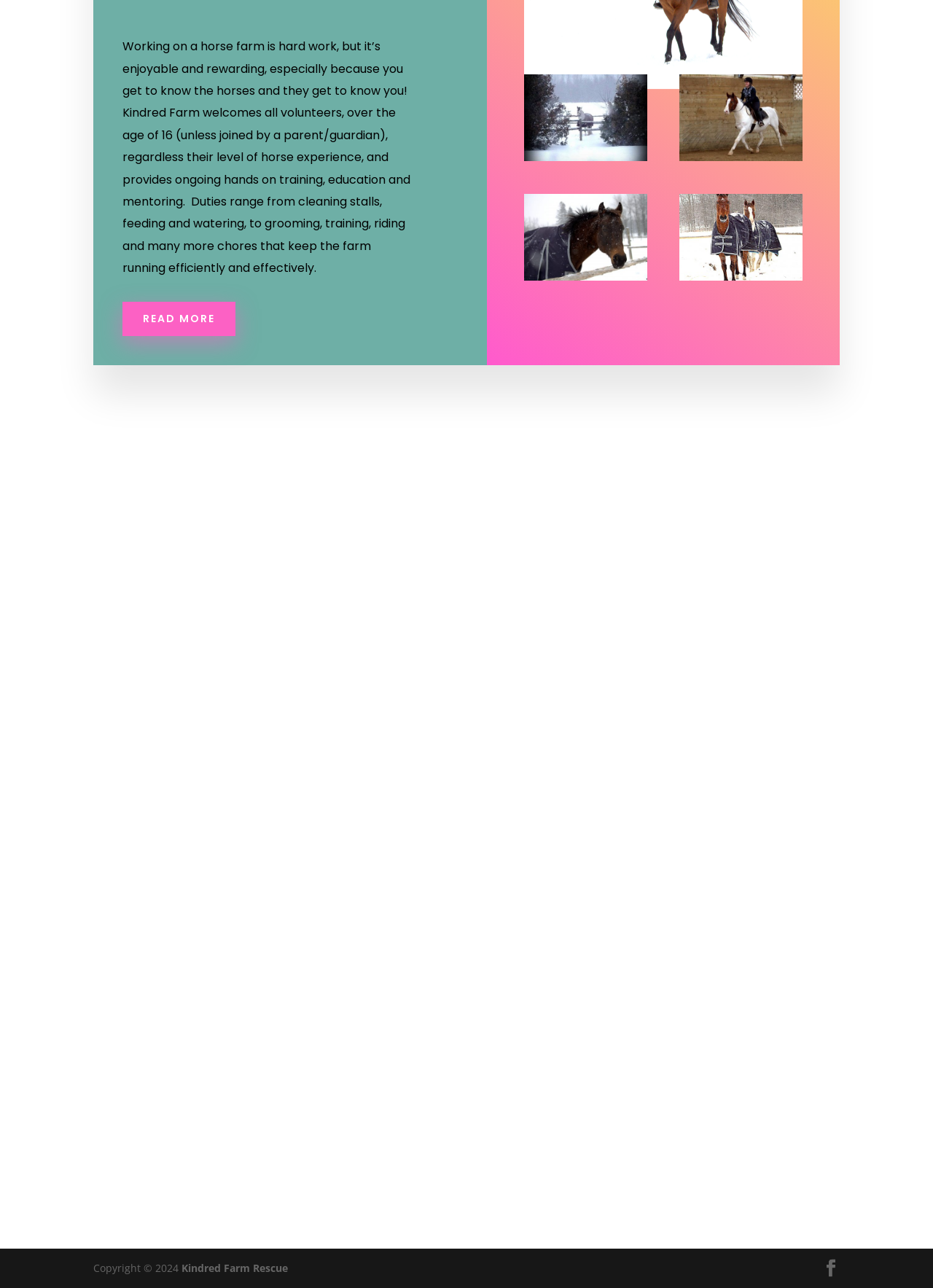Respond with a single word or phrase to the following question:
What is the copyright year of the webpage?

2024